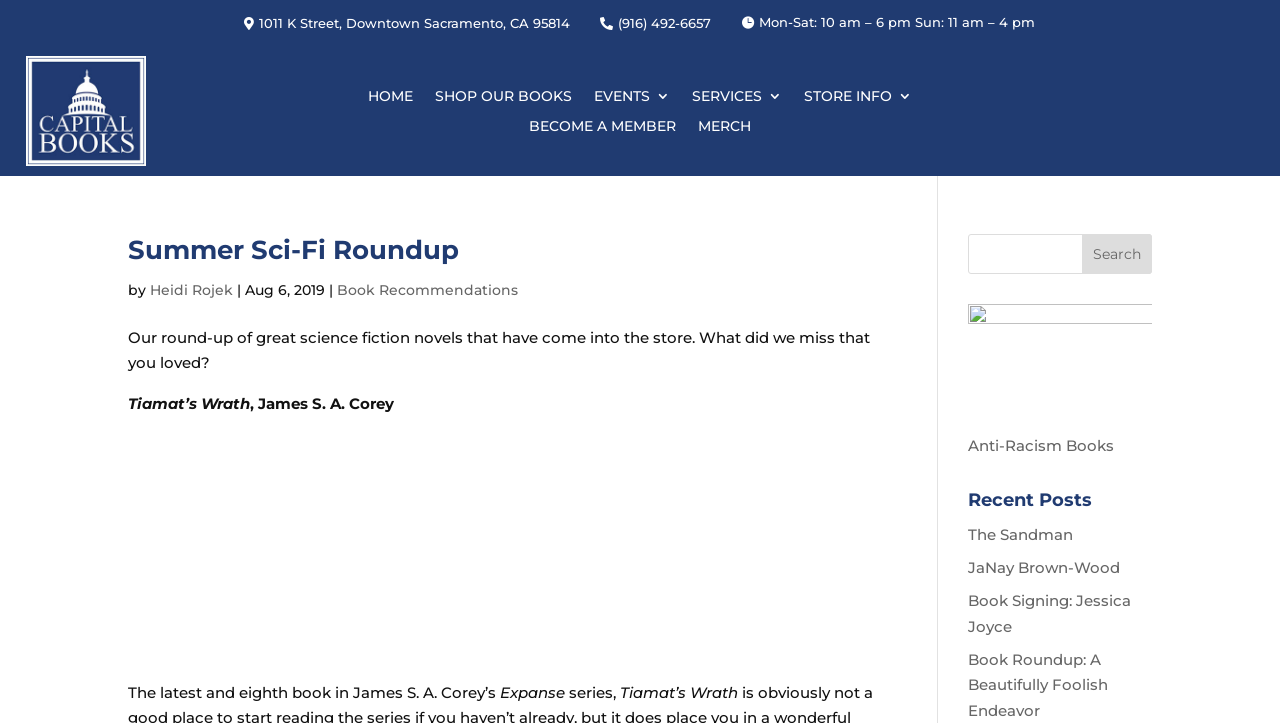What is the title of the blog post?
Kindly give a detailed and elaborate answer to the question.

I found the title of the blog post by looking at the heading element with the bounding box coordinates [0.1, 0.324, 0.689, 0.385], which contains the text 'Summer Sci-Fi Roundup'.